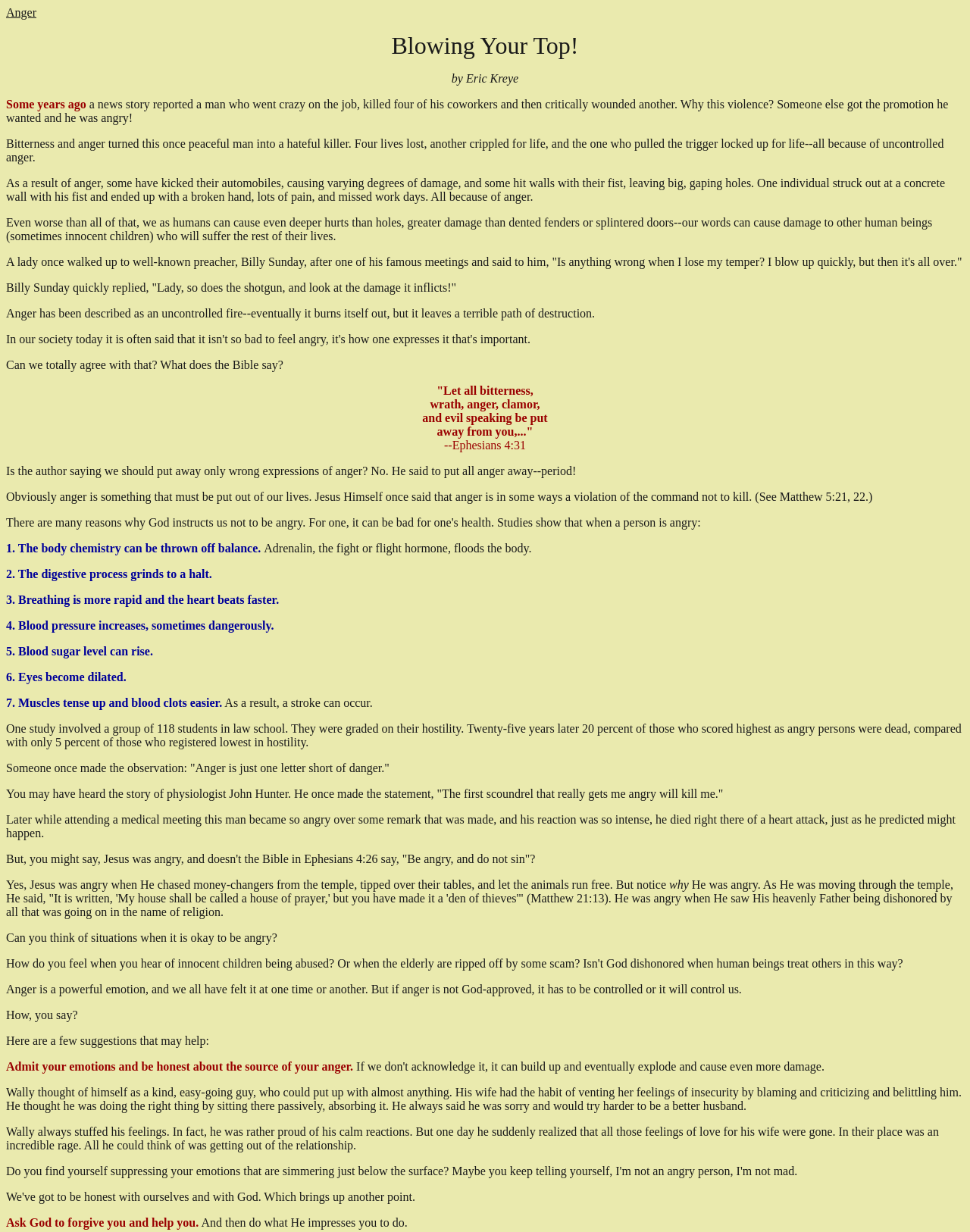With reference to the screenshot, provide a detailed response to the question below:
What happens to the body when one is angry?

According to the article, when one is angry, the body's chemistry is thrown off balance. Adrenalin, the fight or flight hormone, floods the body, causing various physical reactions such as rapid breathing, increased heart rate, and blood pressure.